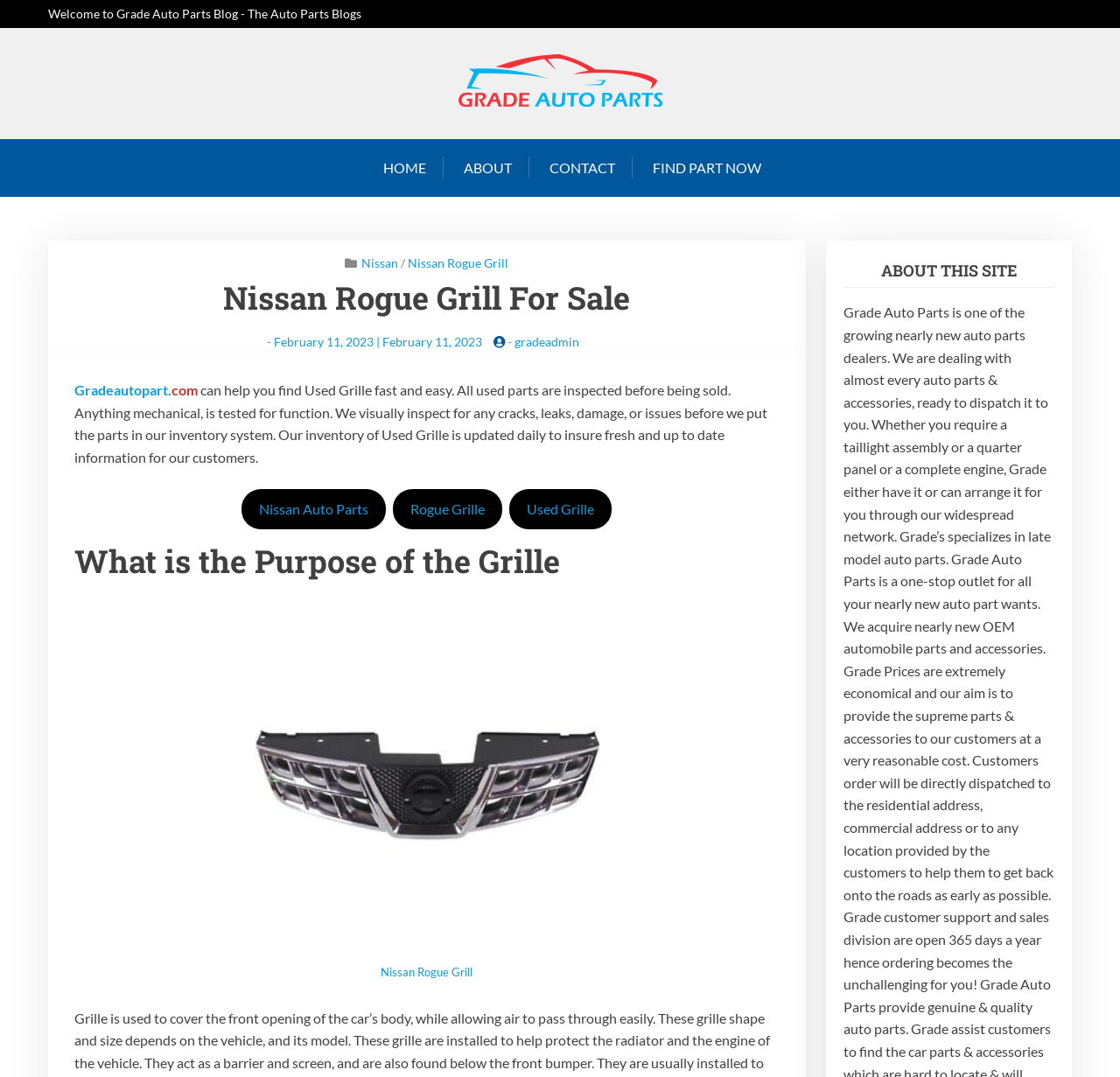Based on the image, give a detailed response to the question: What type of parts are sold on this website?

The webpage mentions 'Used Grille' and 'Used Auto parts' multiple times, indicating that this website sells used auto parts, including grilles.